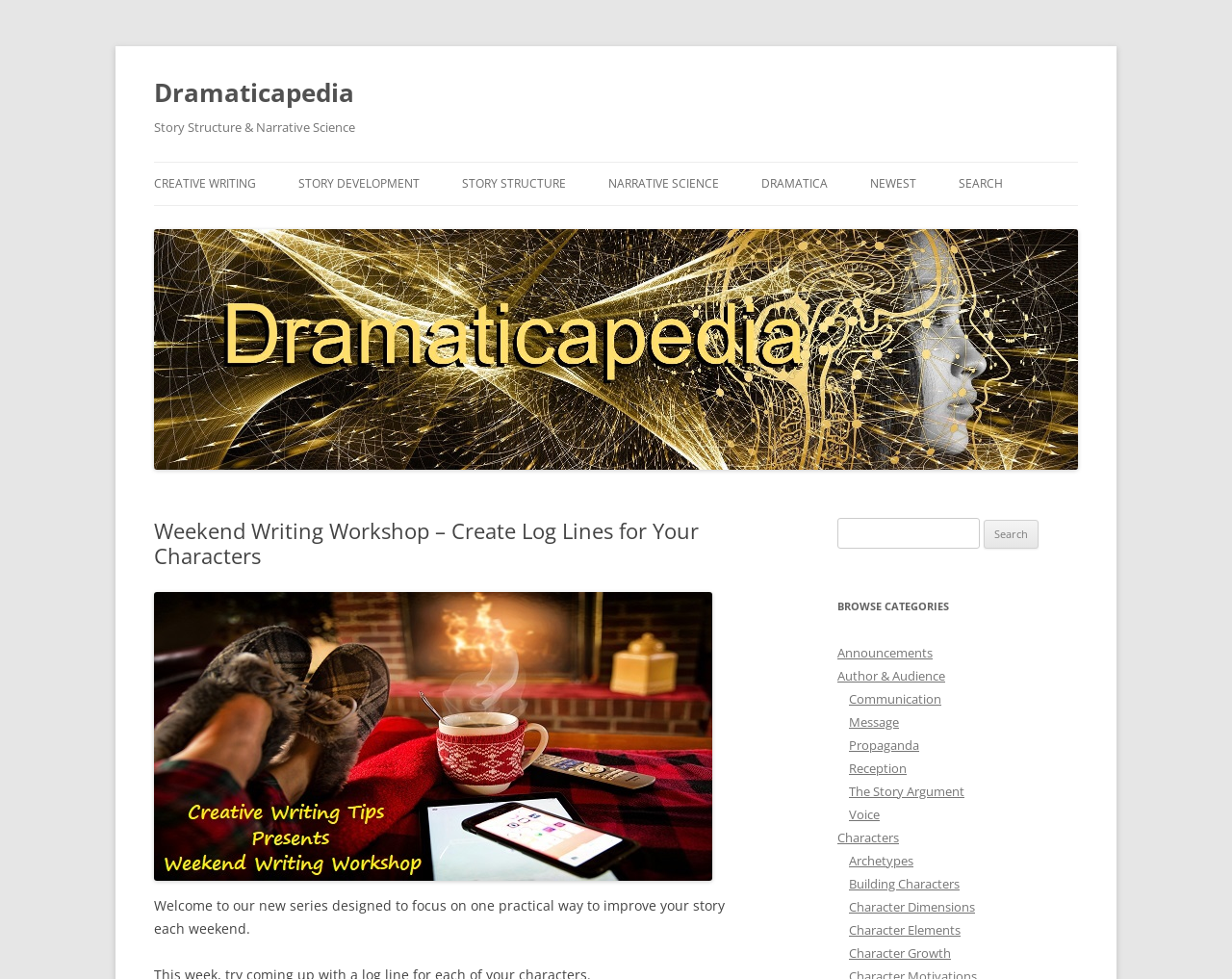Please give a concise answer to this question using a single word or phrase: 
What is the name of the website?

Dramaticapedia